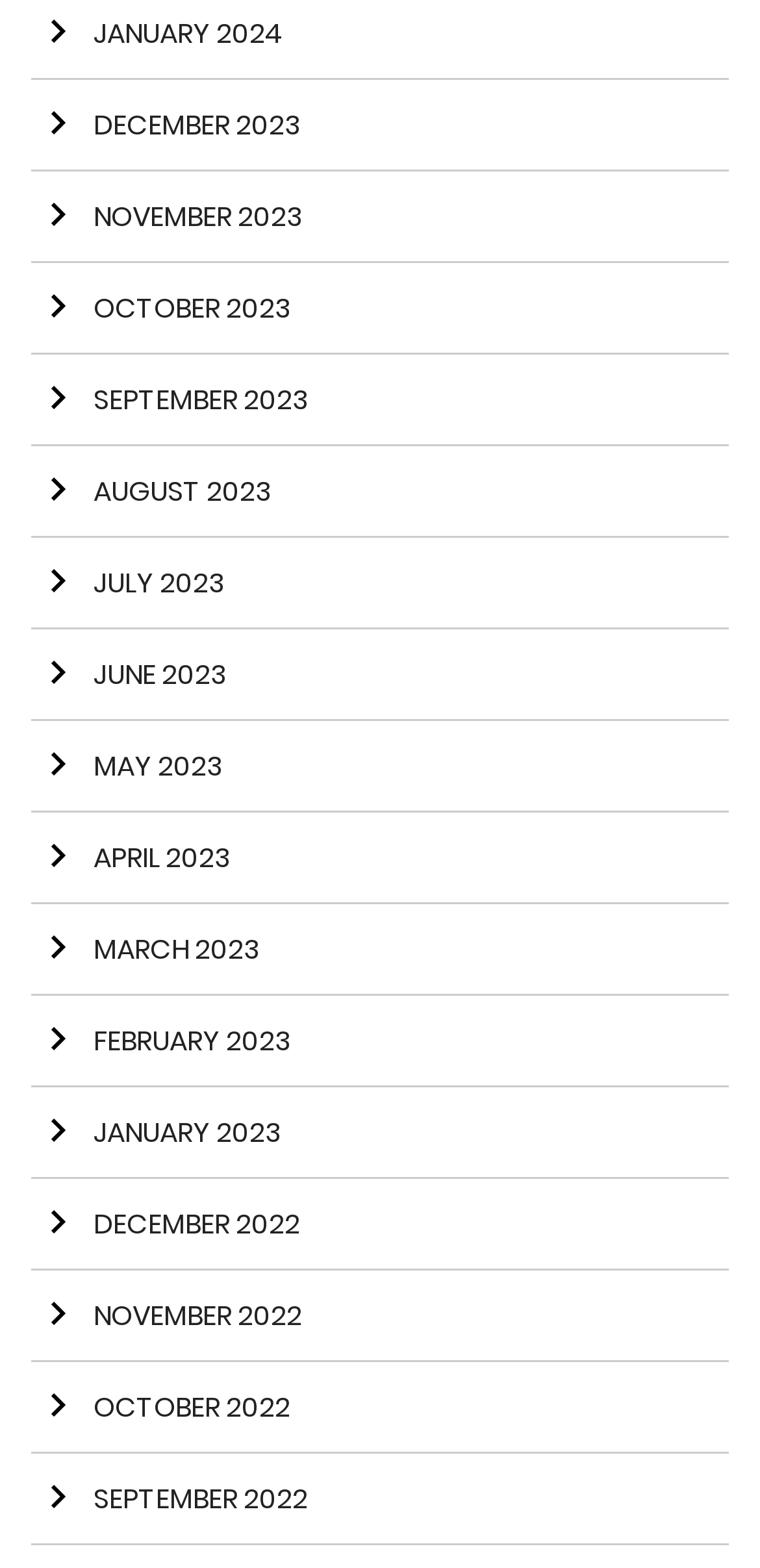What is the purpose of the arrow icons?
Provide an in-depth answer to the question, covering all aspects.

The arrow icons are used for navigation, as they are paired with links to different months and years, indicating that they are used to navigate to those specific time periods.